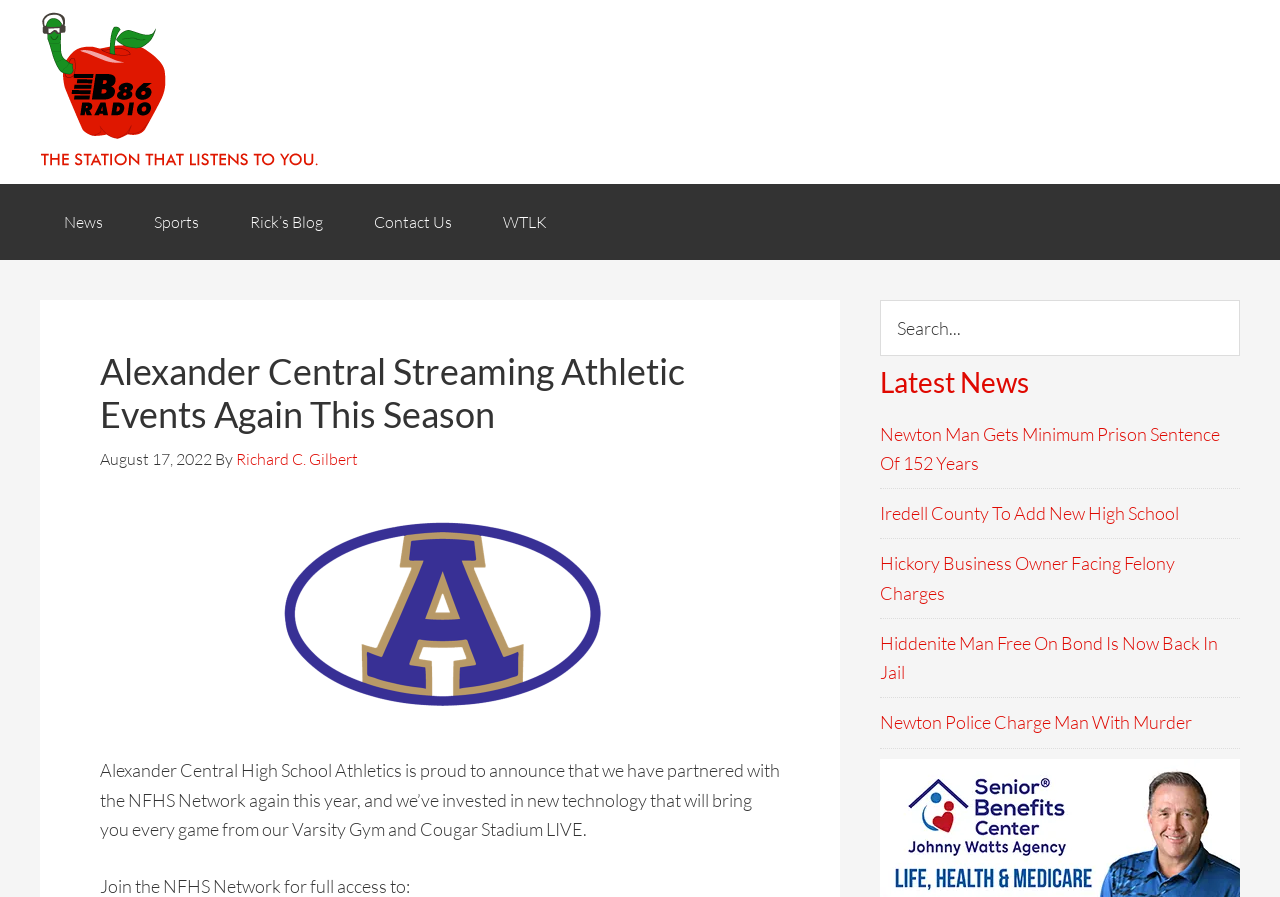Determine the bounding box coordinates of the clickable region to follow the instruction: "Check the praise for the book".

None